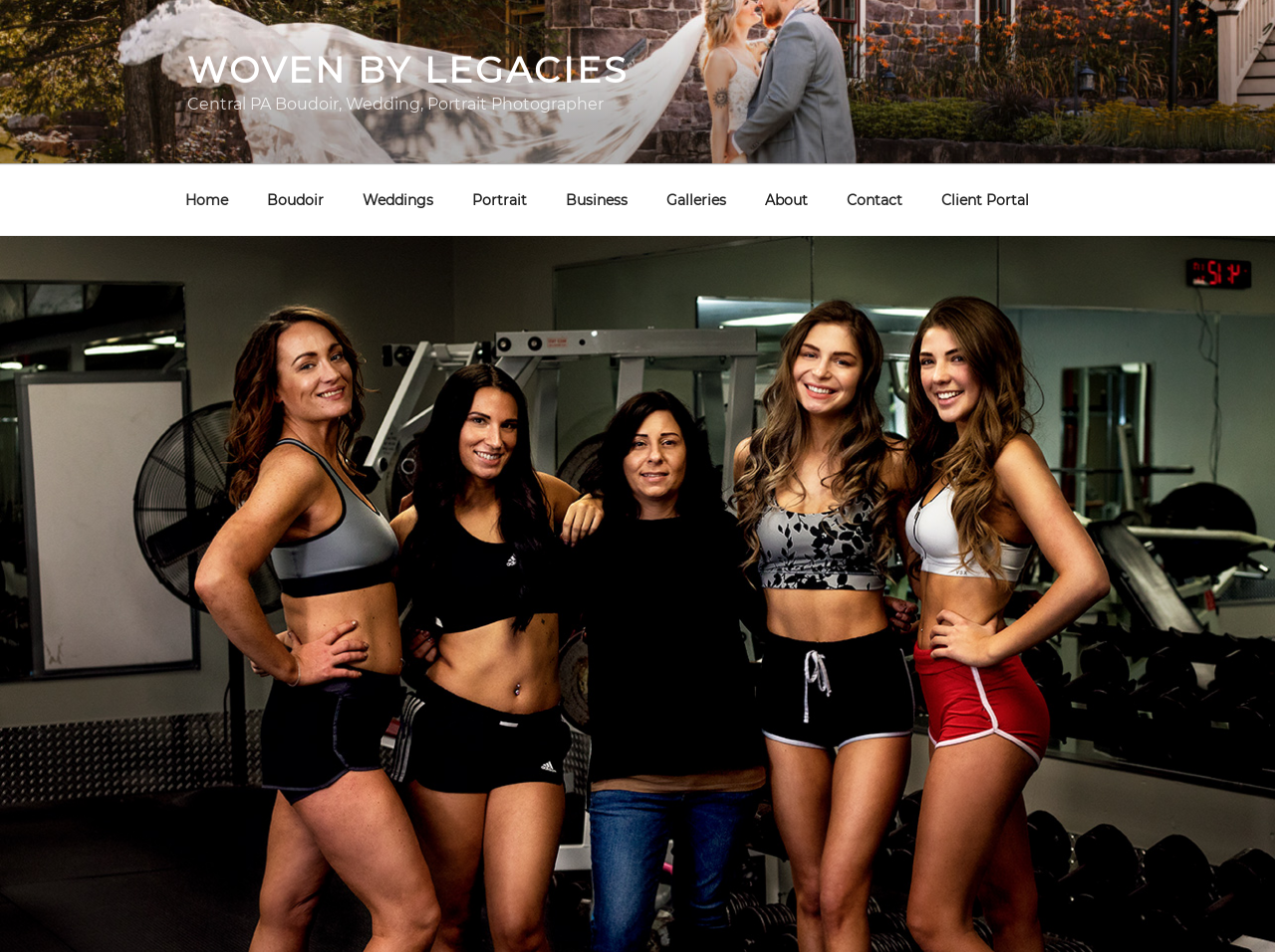Indicate the bounding box coordinates of the element that must be clicked to execute the instruction: "view boudoir photos". The coordinates should be given as four float numbers between 0 and 1, i.e., [left, top, right, bottom].

[0.195, 0.185, 0.267, 0.236]